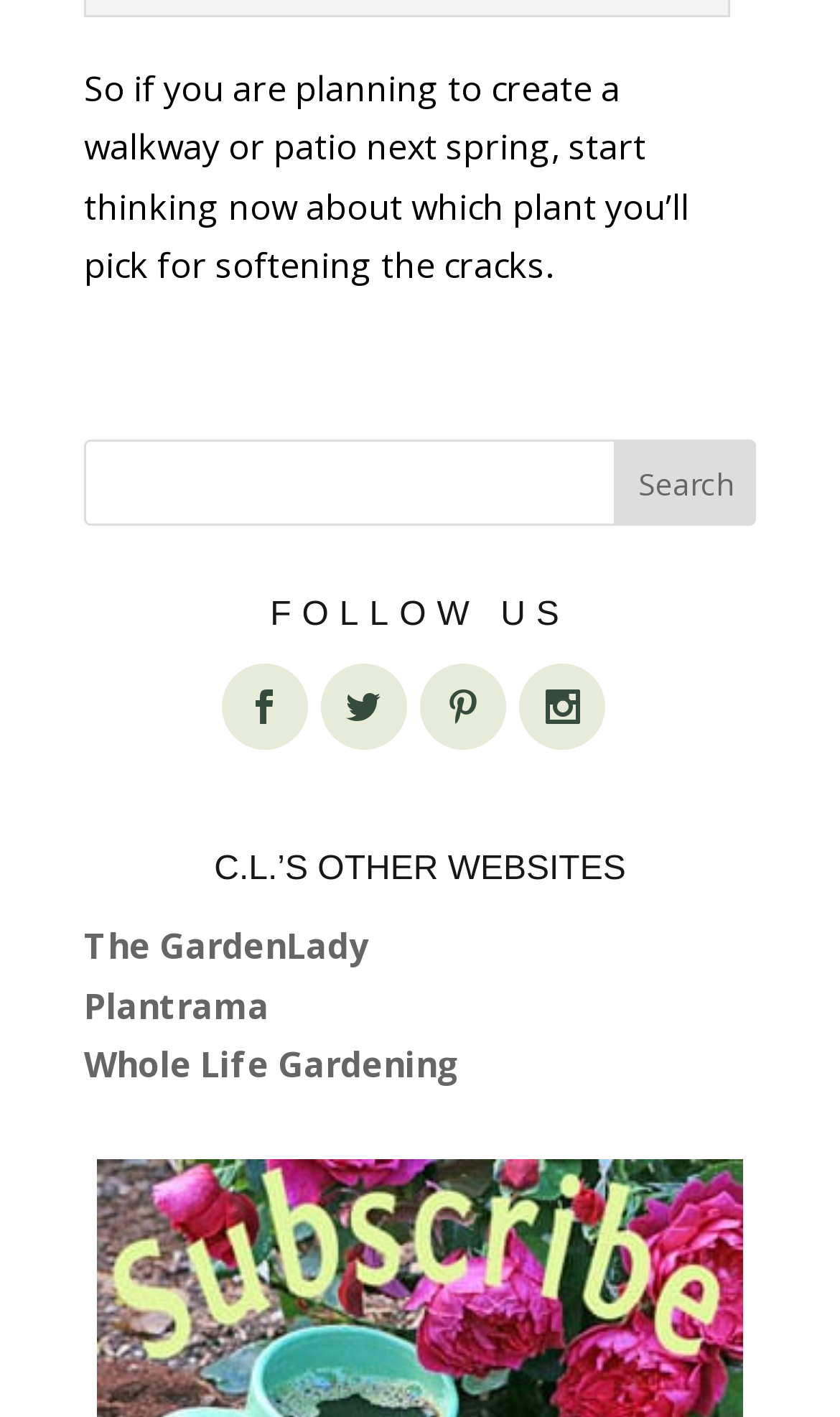How many social media links are available?
Please analyze the image and answer the question with as much detail as possible.

The webpage has a section labeled 'FOLLOW US' which contains four social media links, each represented by an icon. These links are likely to direct the user to the website's social media profiles.